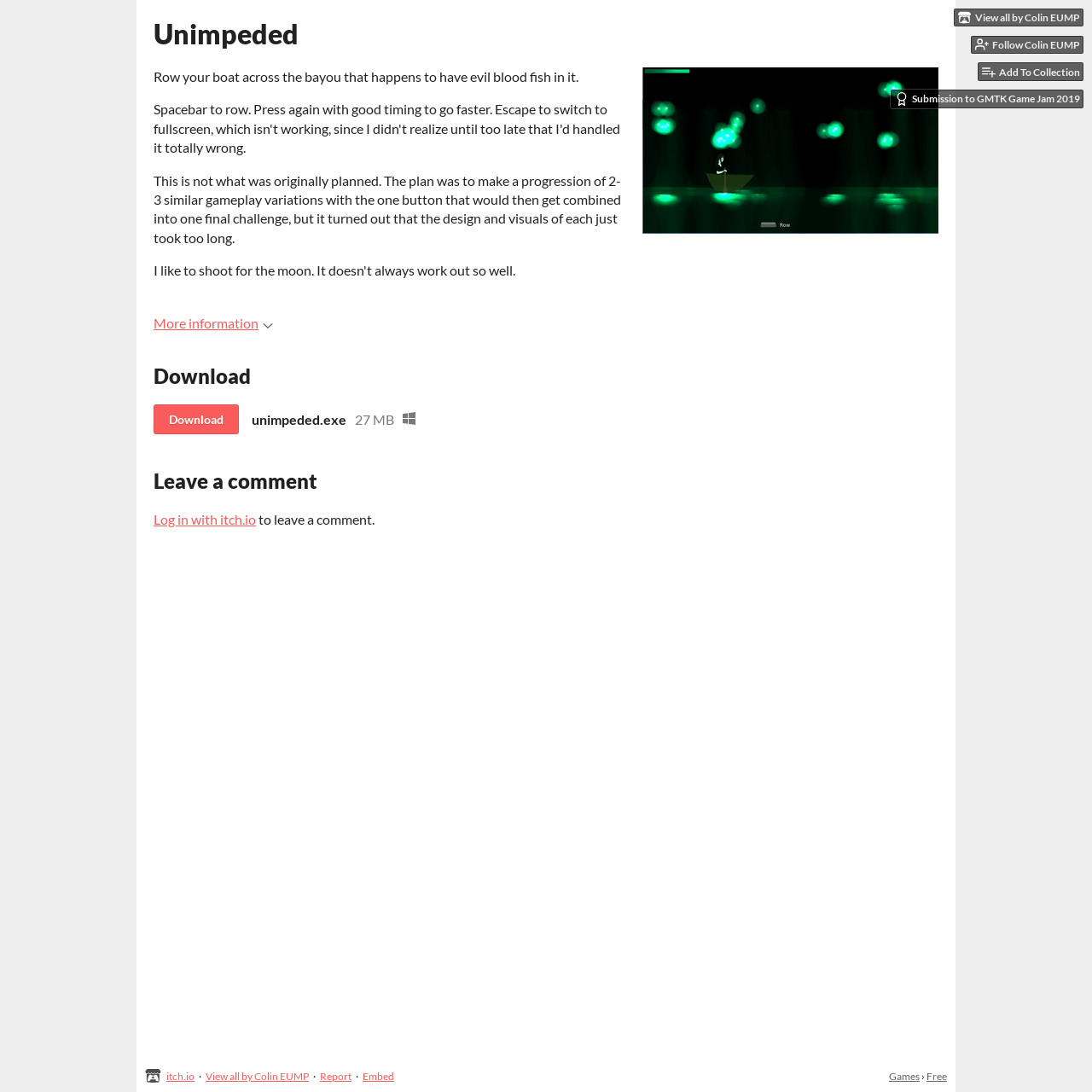Determine the bounding box coordinates of the target area to click to execute the following instruction: "View more information."

[0.141, 0.288, 0.25, 0.303]